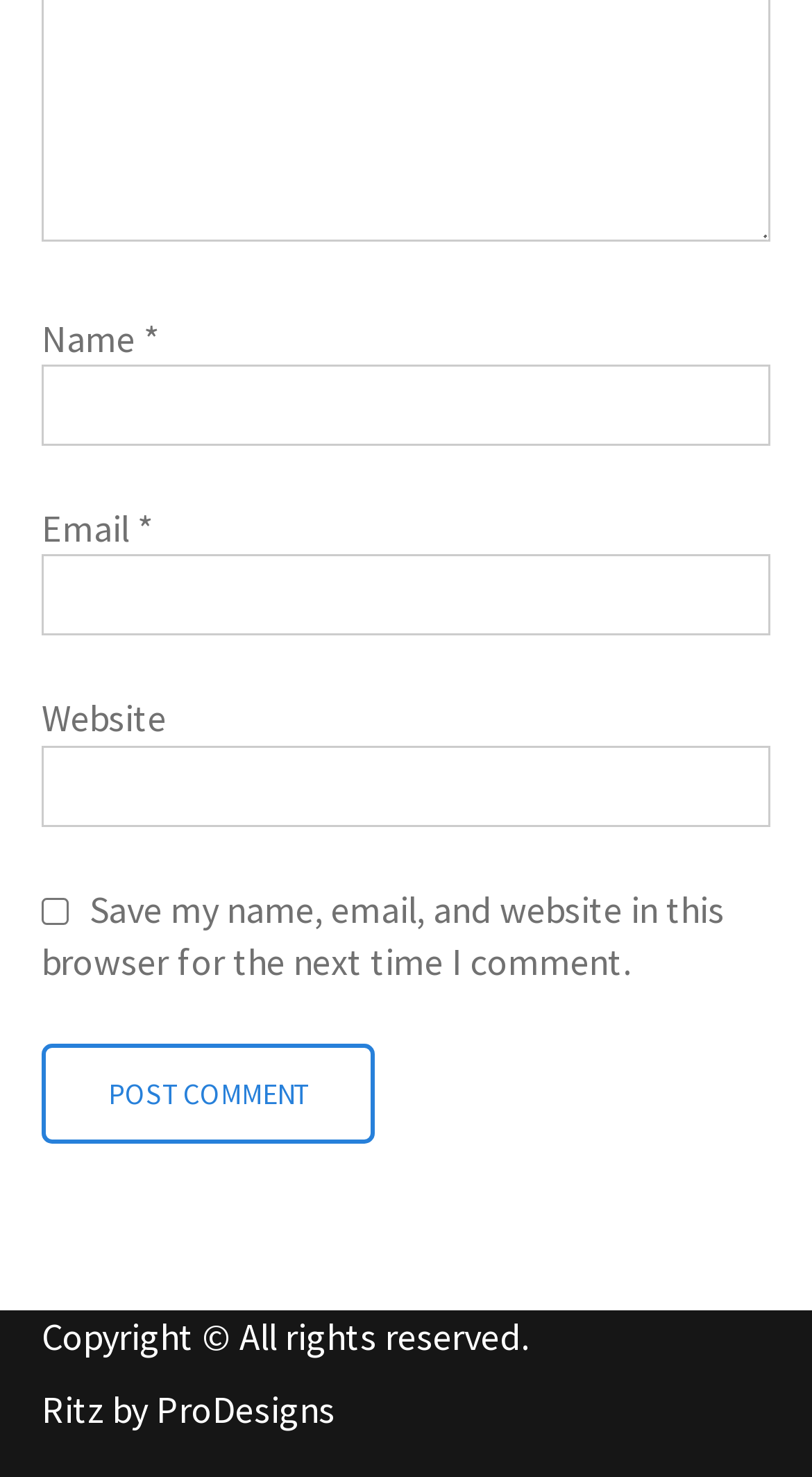What is the label of the first text box?
Please provide a single word or phrase as the answer based on the screenshot.

Name